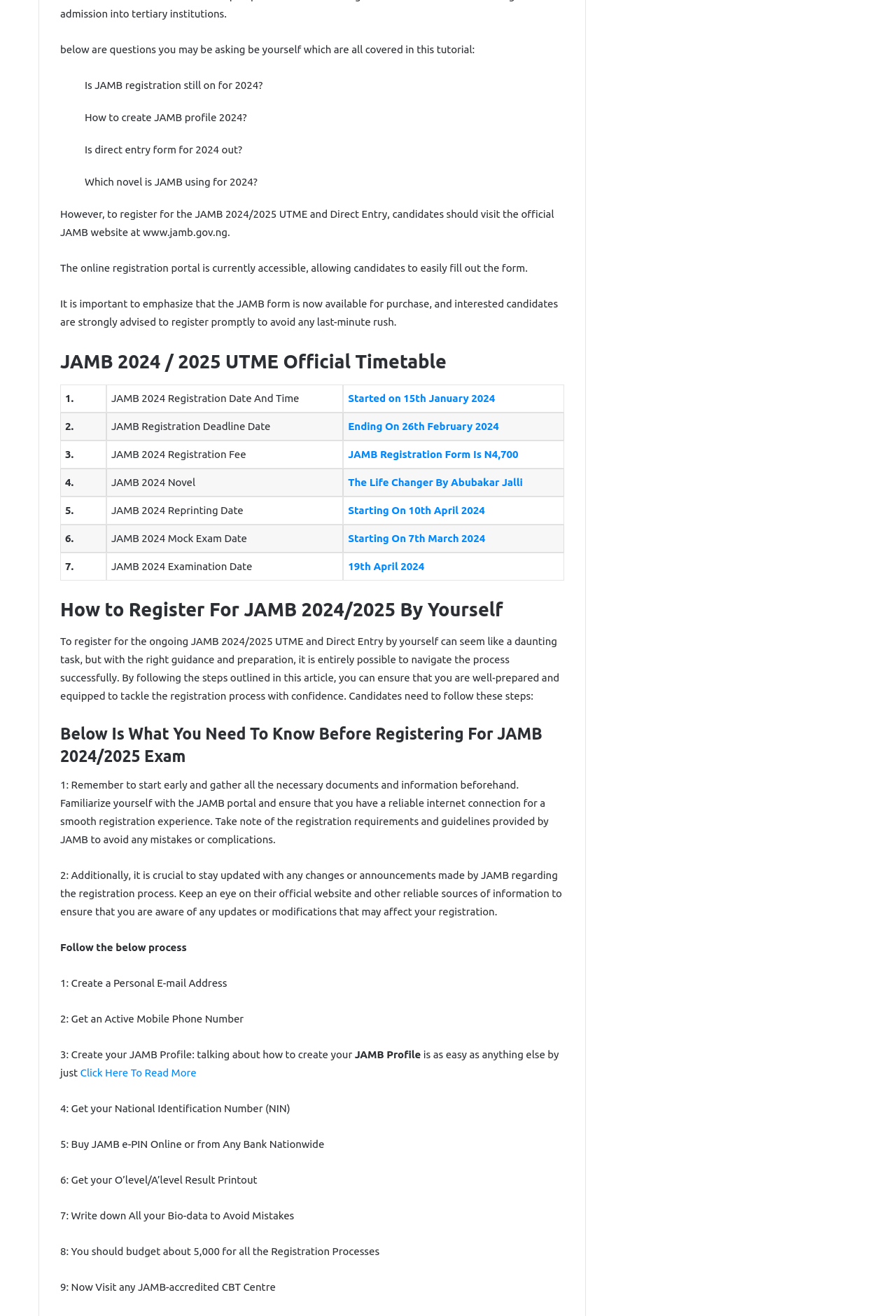Please specify the bounding box coordinates in the format (top-left x, top-left y, bottom-right x, bottom-right y), with values ranging from 0 to 1. Identify the bounding box for the UI component described as follows: letting go

None